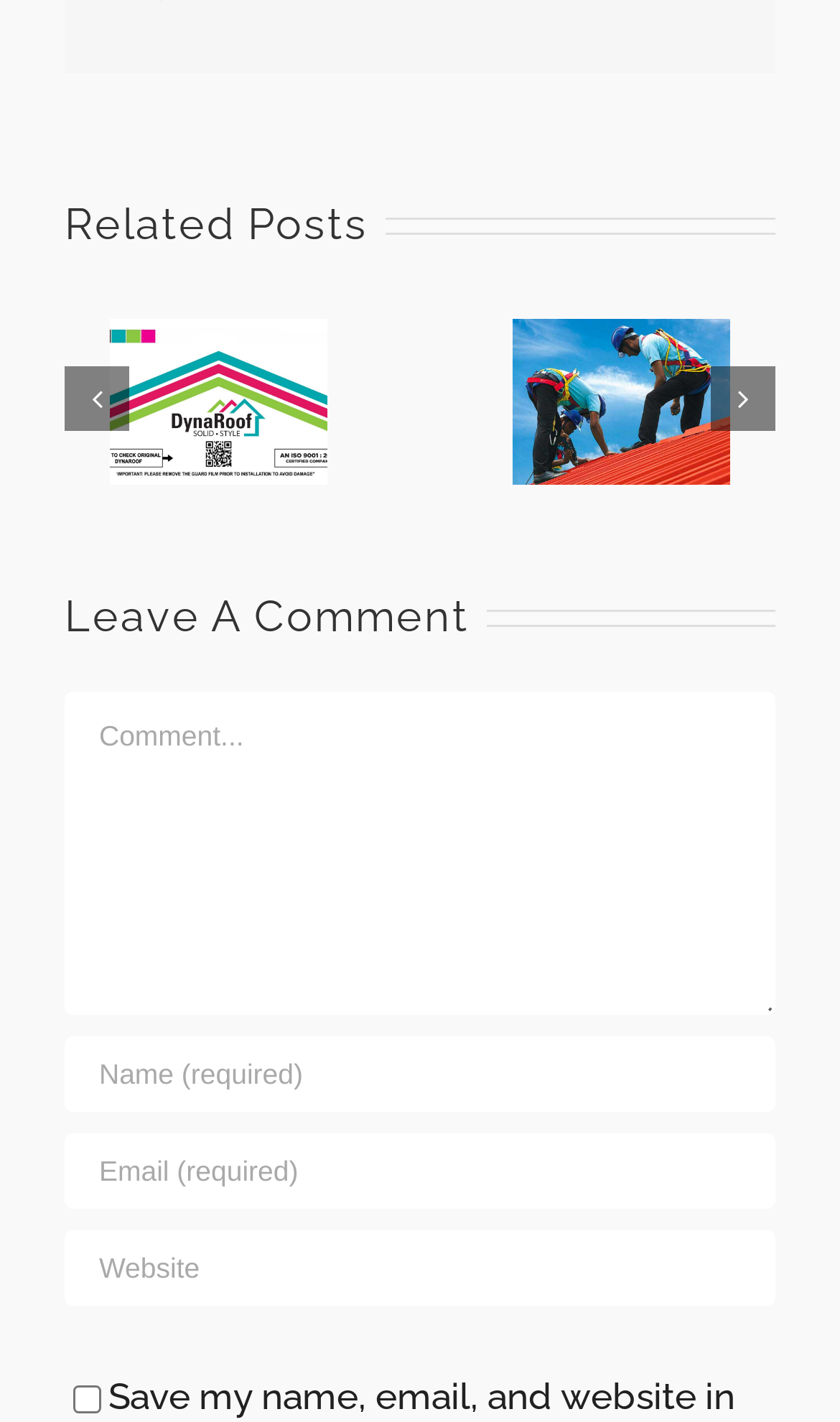How many related posts are there?
Using the visual information, respond with a single word or phrase.

2